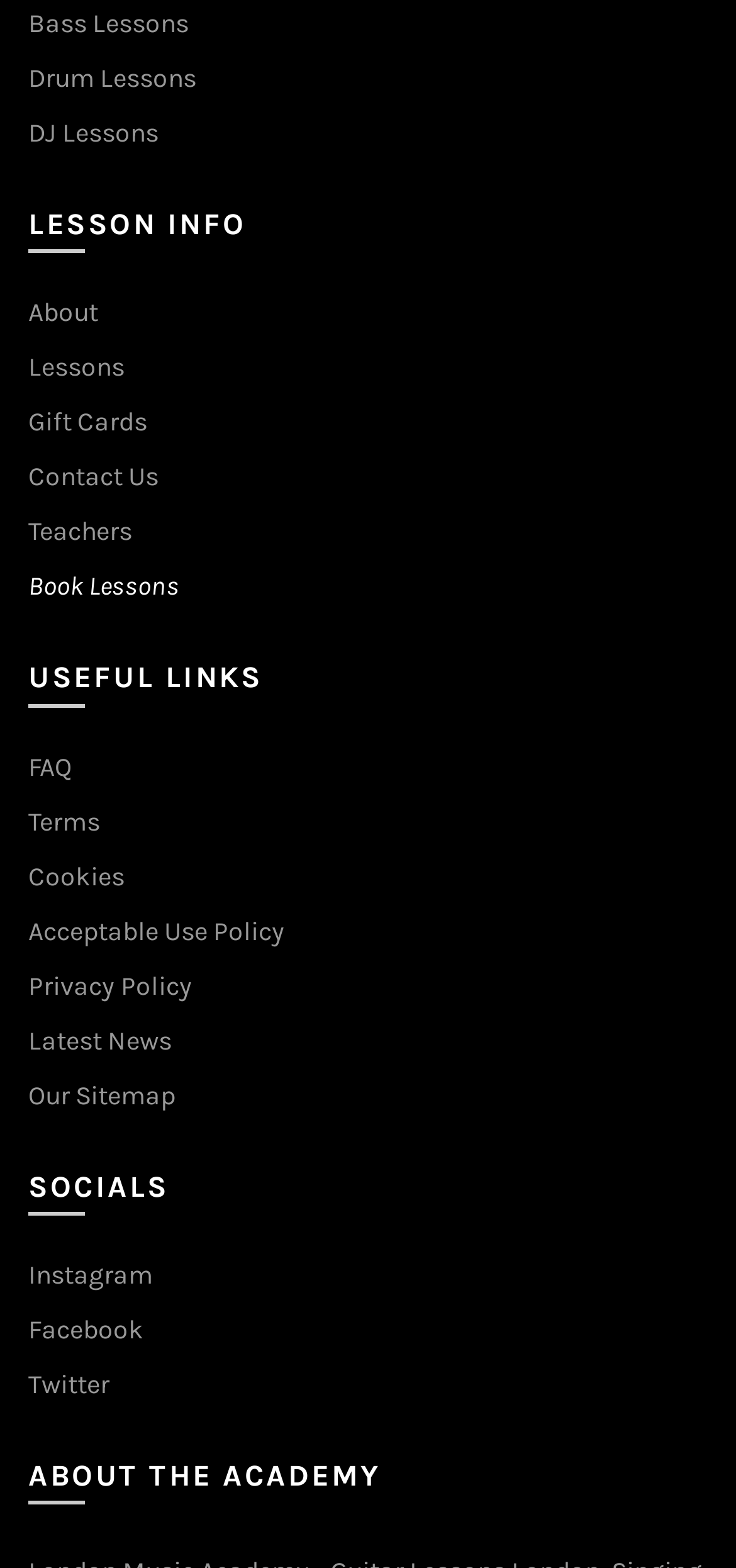What is the last section on the webpage?
Please provide a single word or phrase as your answer based on the screenshot.

ABOUT THE ACADEMY